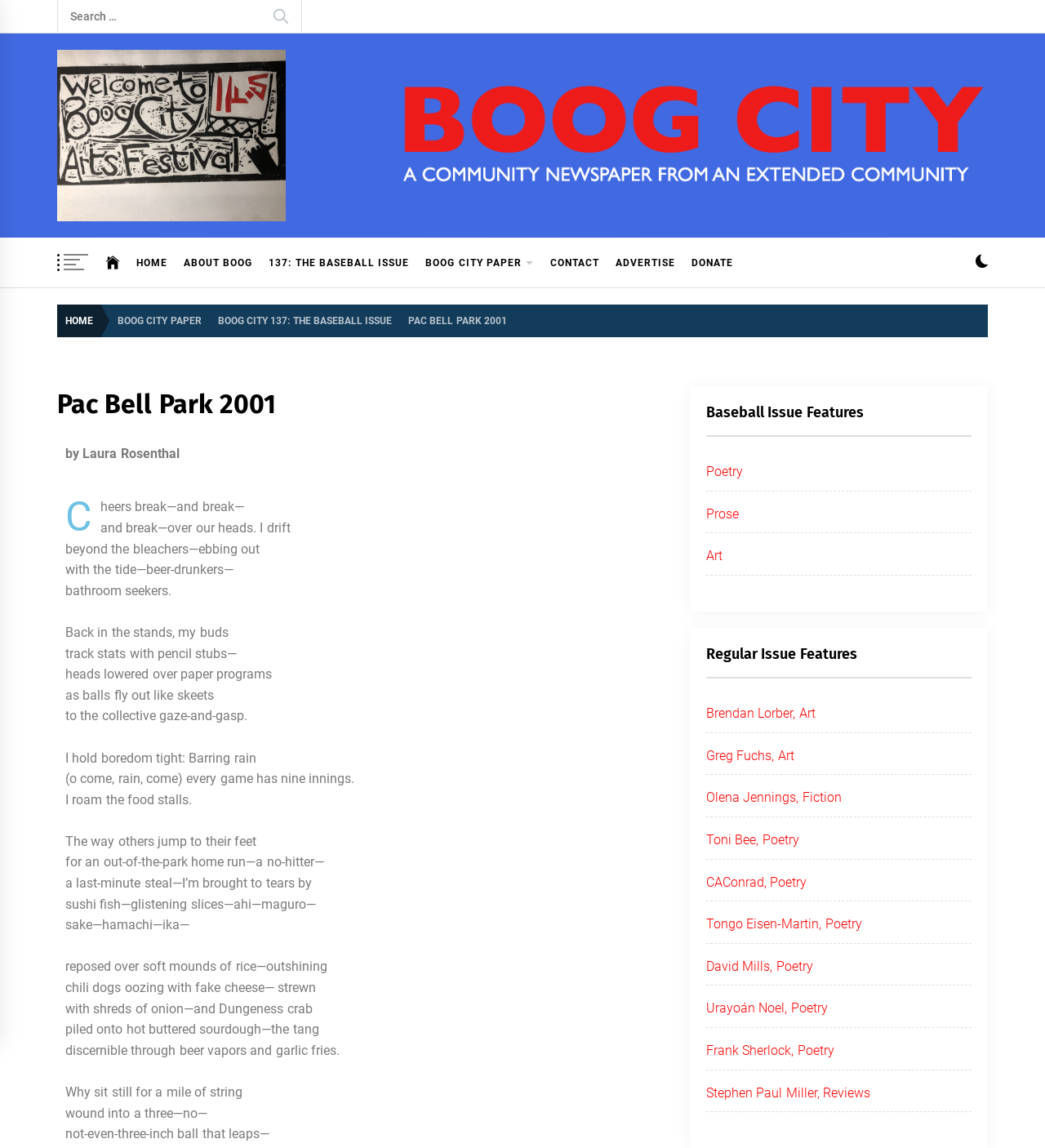Please provide a brief answer to the question using only one word or phrase: 
What is the name of the community newspaper?

Boog City